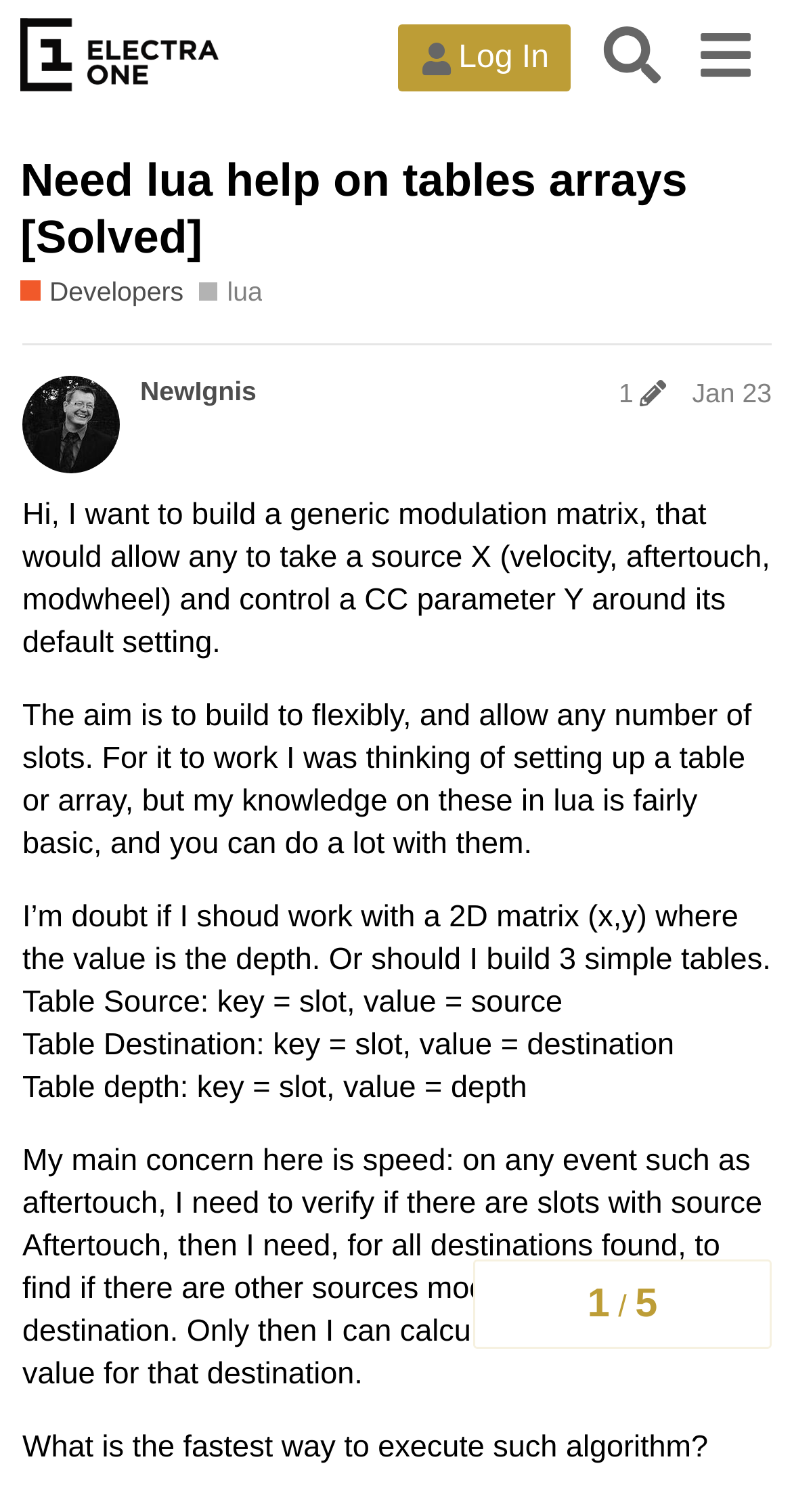Find the coordinates for the bounding box of the element with this description: "NewIgnis".

[0.177, 0.248, 0.324, 0.269]